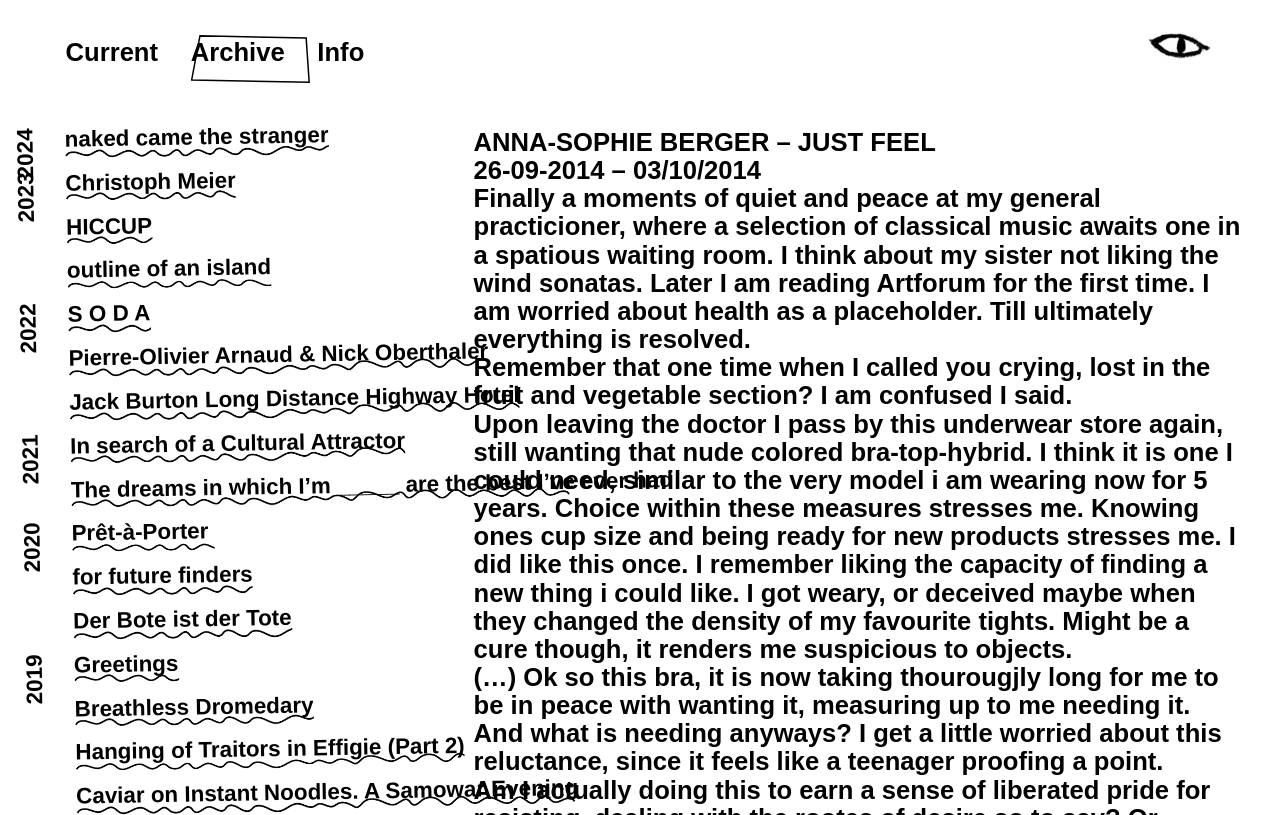Specify the bounding box coordinates of the area that needs to be clicked to achieve the following instruction: "Click on Current".

[0.051, 0.031, 0.143, 0.113]